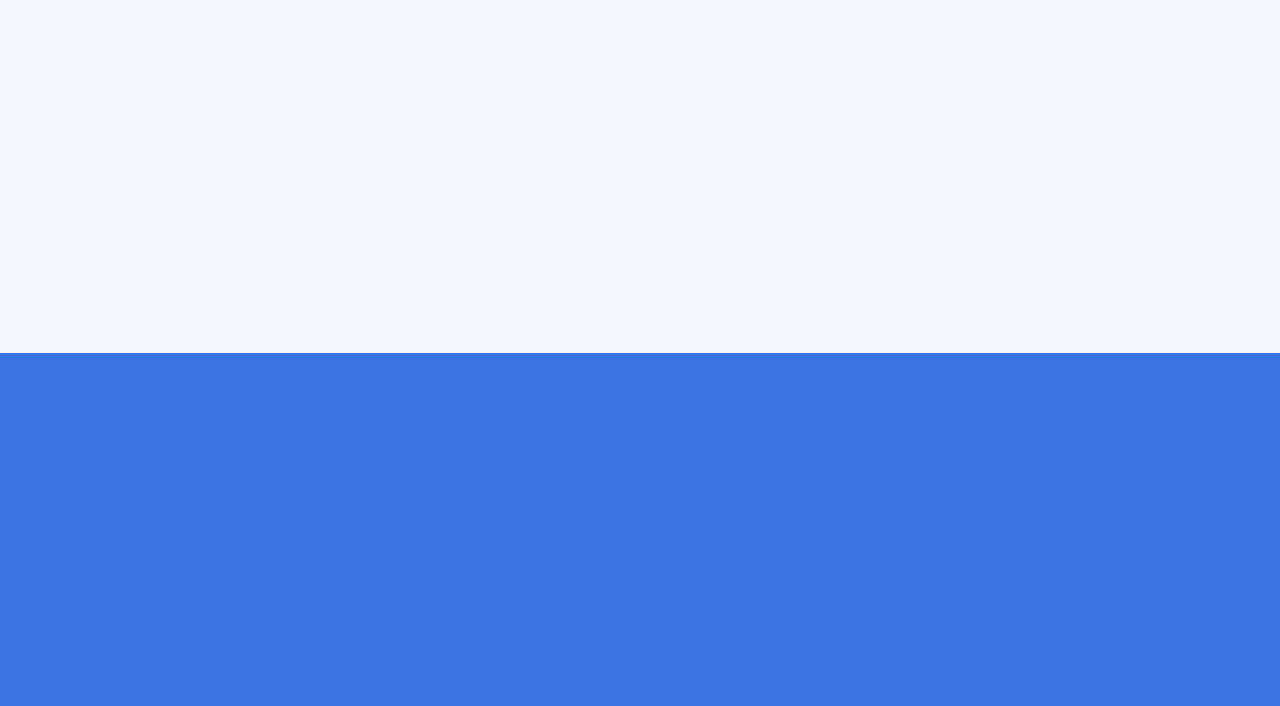Pinpoint the bounding box coordinates of the clickable element to carry out the following instruction: "Explore Value Chain."

[0.368, 0.614, 0.479, 0.639]